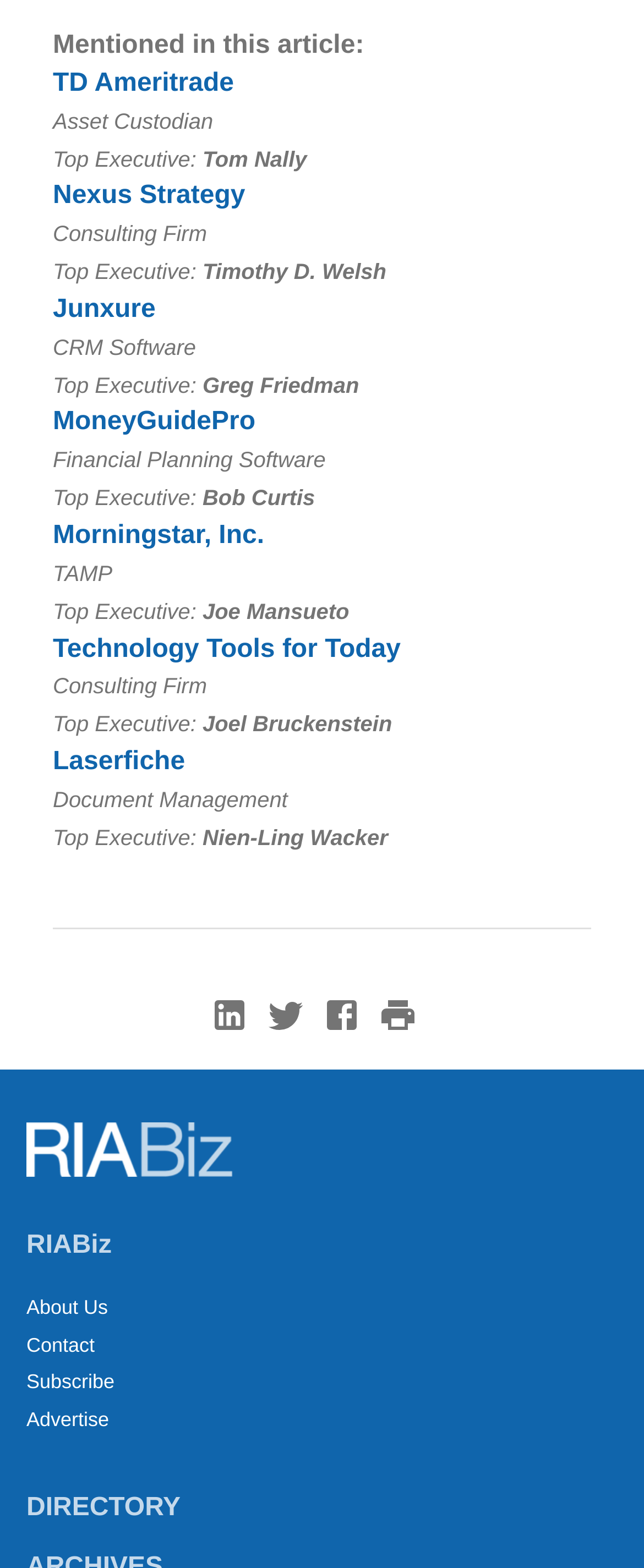Pinpoint the bounding box coordinates of the clickable area necessary to execute the following instruction: "Visit Nexus Strategy". The coordinates should be given as four float numbers between 0 and 1, namely [left, top, right, bottom].

[0.082, 0.116, 0.381, 0.134]